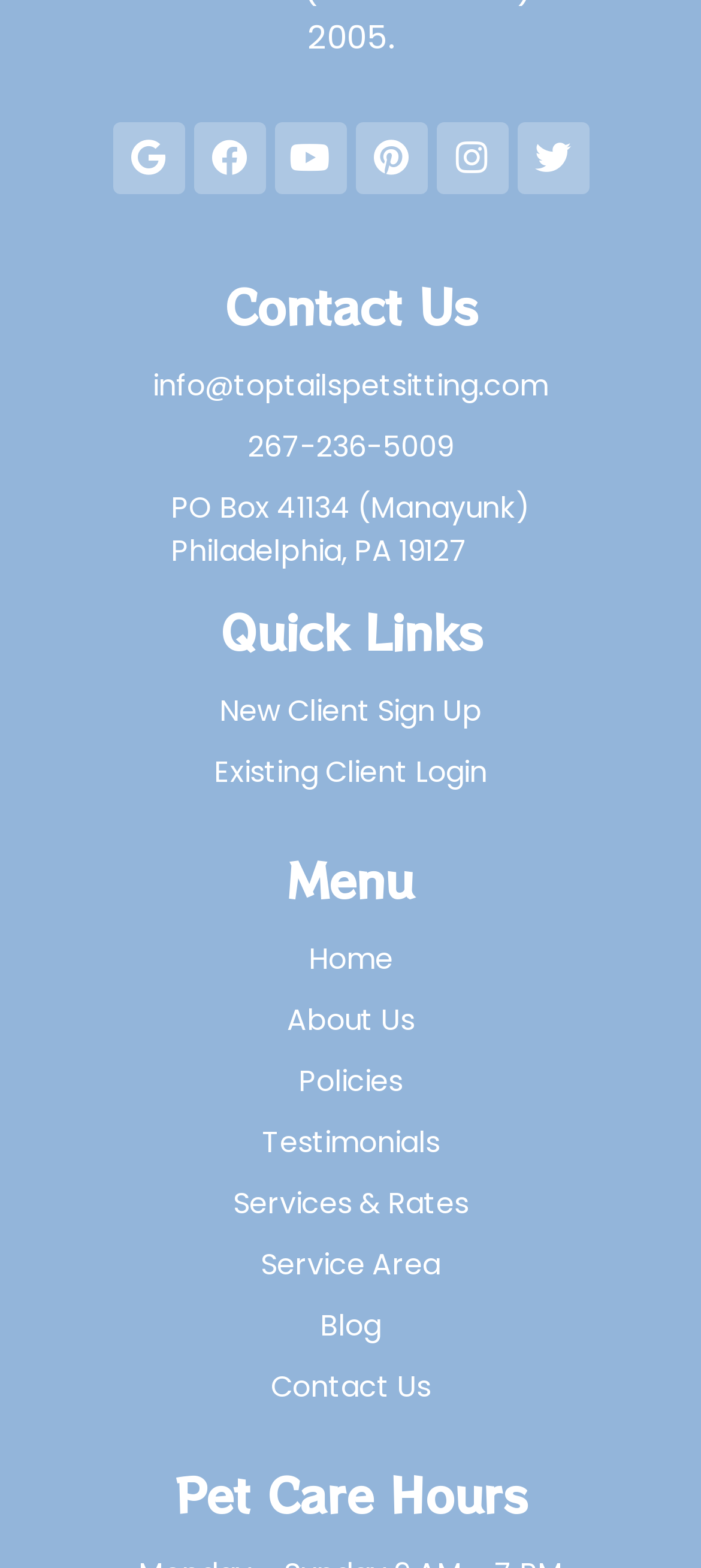What is the last menu item?
Please provide a comprehensive answer based on the details in the screenshot.

I looked at the list of menu items and found that the last one is Contact Us.